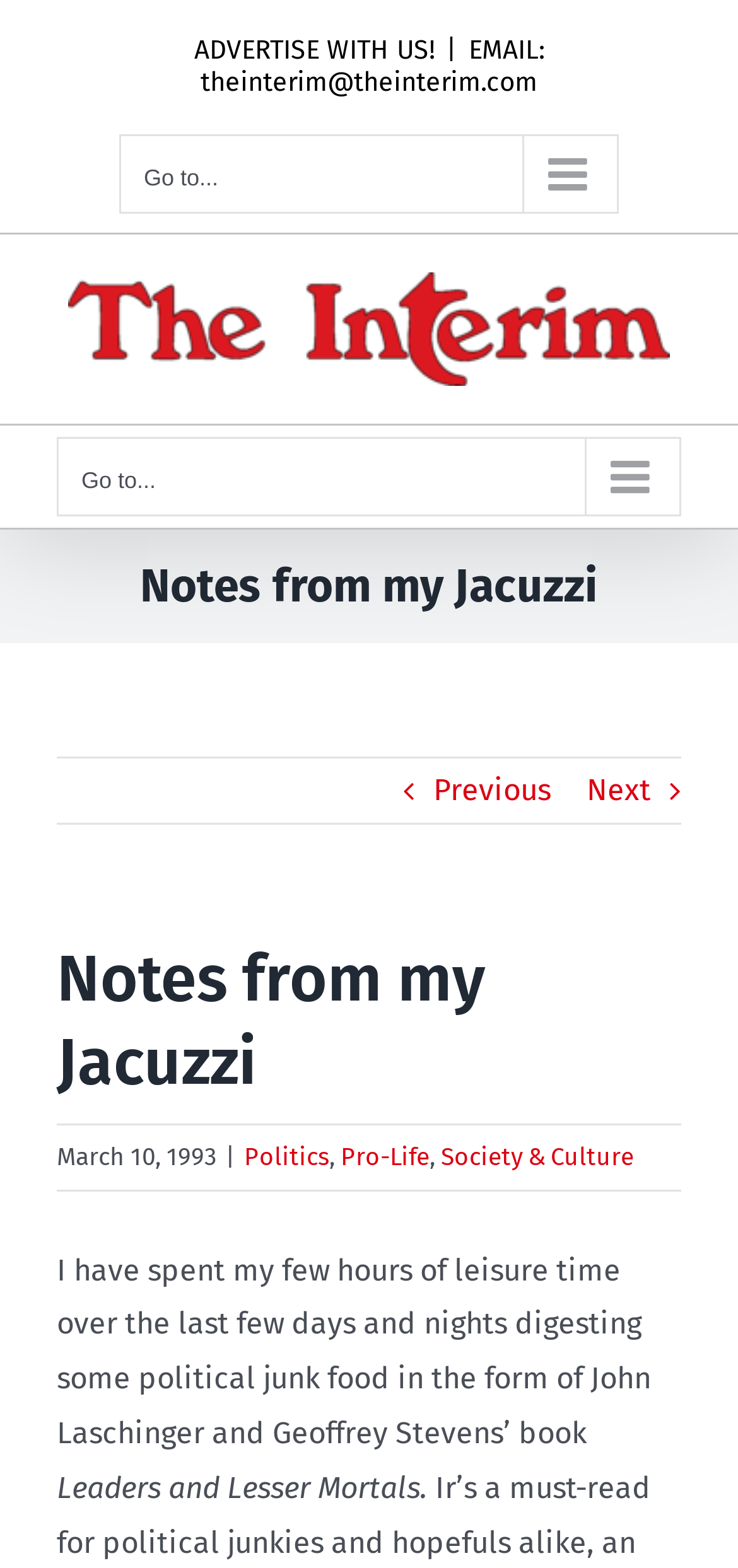What are the categories of the article? Look at the image and give a one-word or short phrase answer.

Politics, Pro-Life, Society & Culture